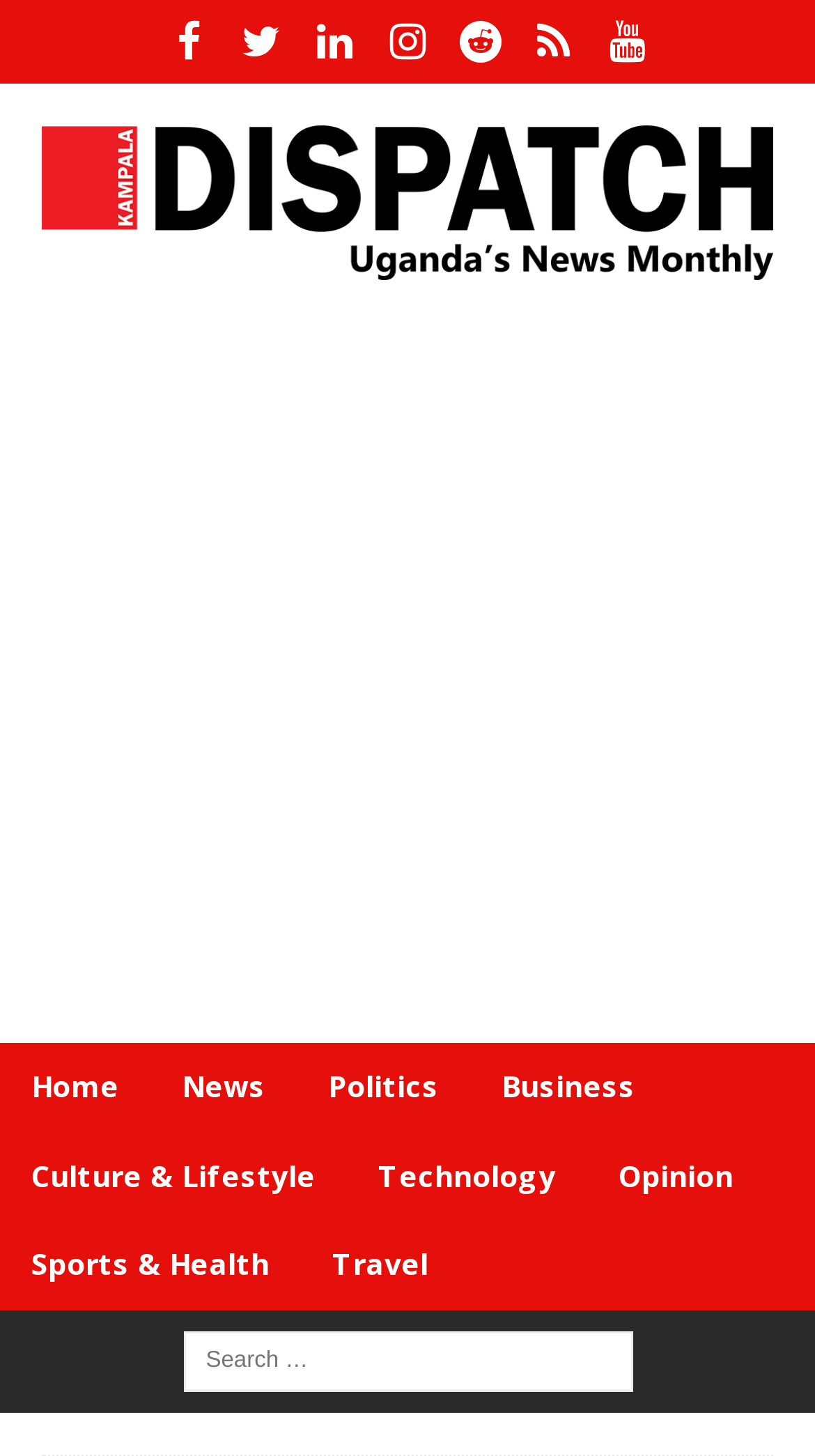How many social media links are at the top?
Analyze the image and provide a thorough answer to the question.

I counted the number of link elements at the top of the webpage, which are Facebook, Twitter, LinkedIn, Instagram, Reddit, and Youtube. These links are positioned at the top of the webpage, as indicated by their bounding box coordinates.